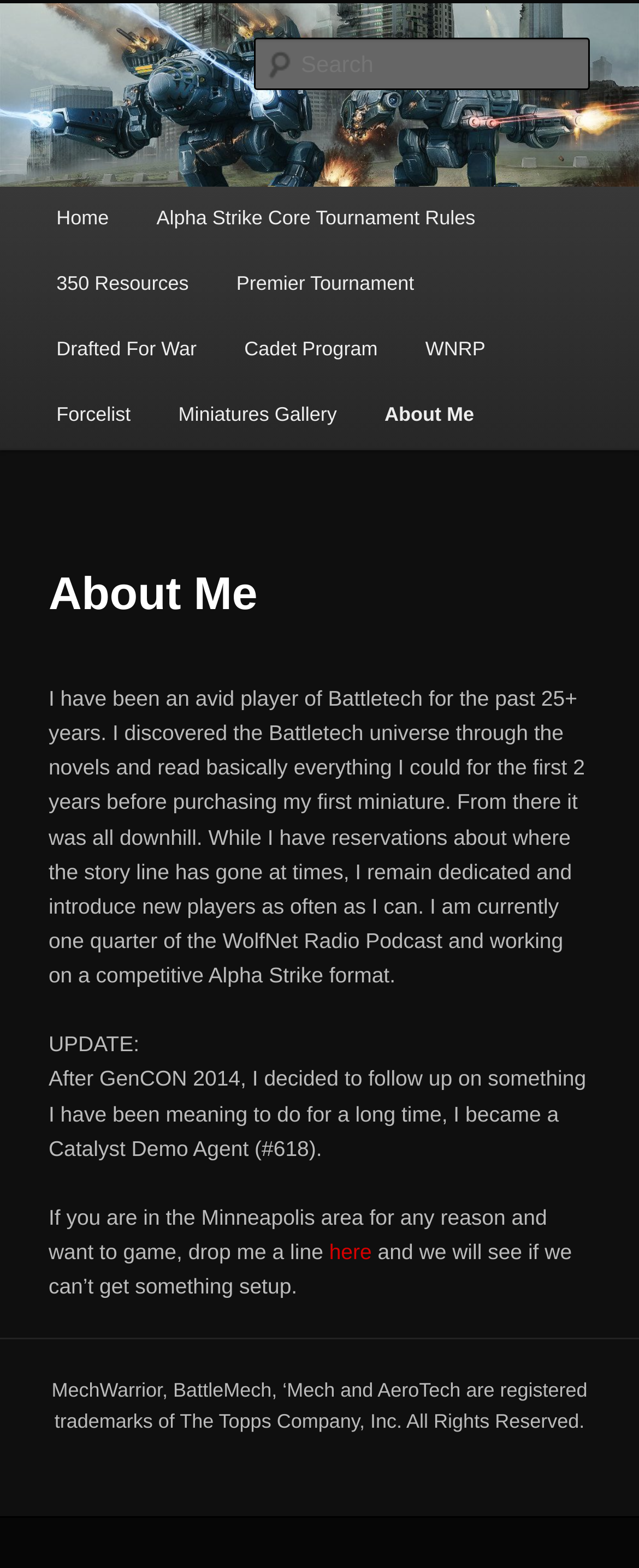Pinpoint the bounding box coordinates of the clickable element to carry out the following instruction: "View Alpha Strike Core Tournament Rules."

[0.208, 0.119, 0.781, 0.161]